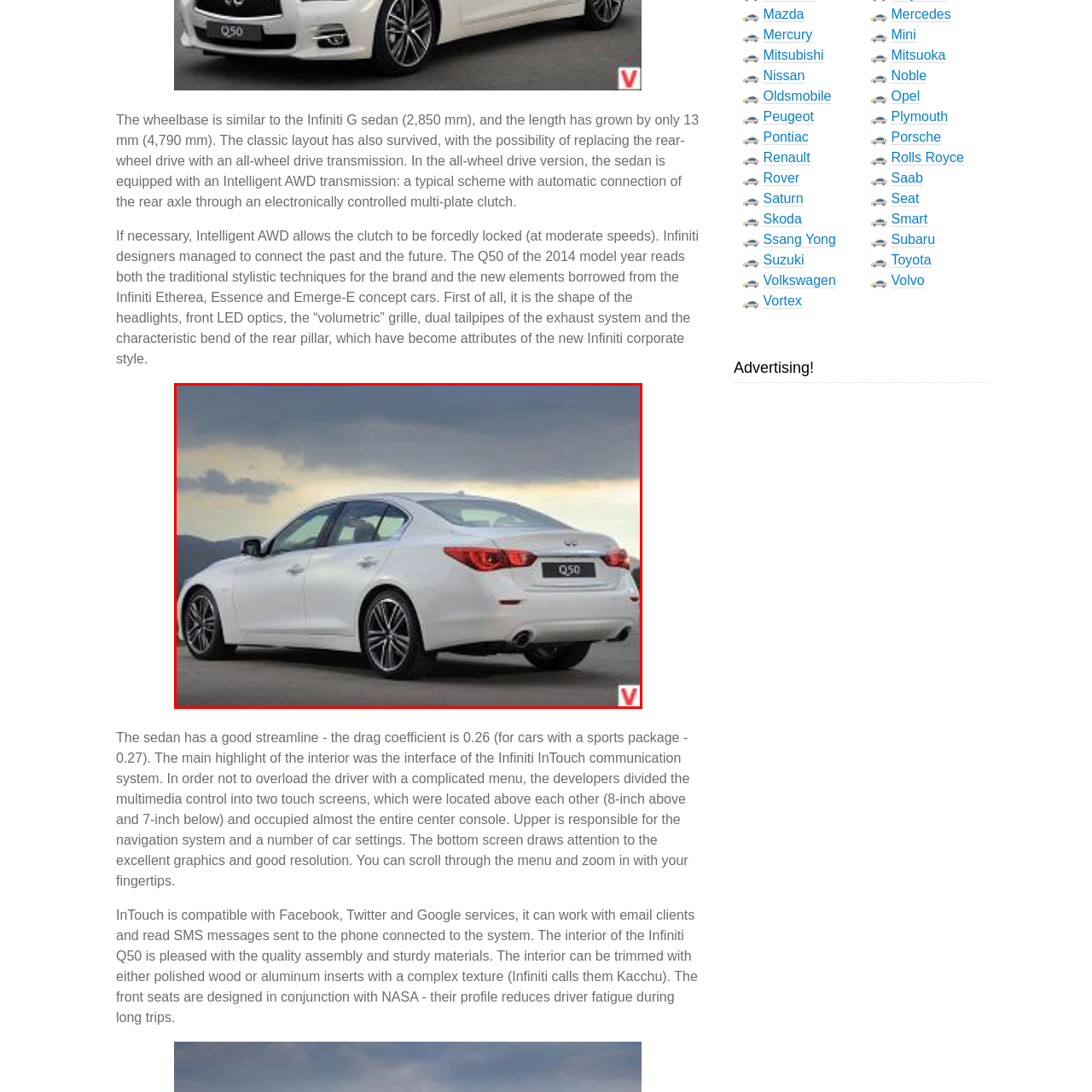Analyze the image encased in the red boundary, How many exhaust outlets does the Infiniti Q50 have?
 Respond using a single word or phrase.

Dual